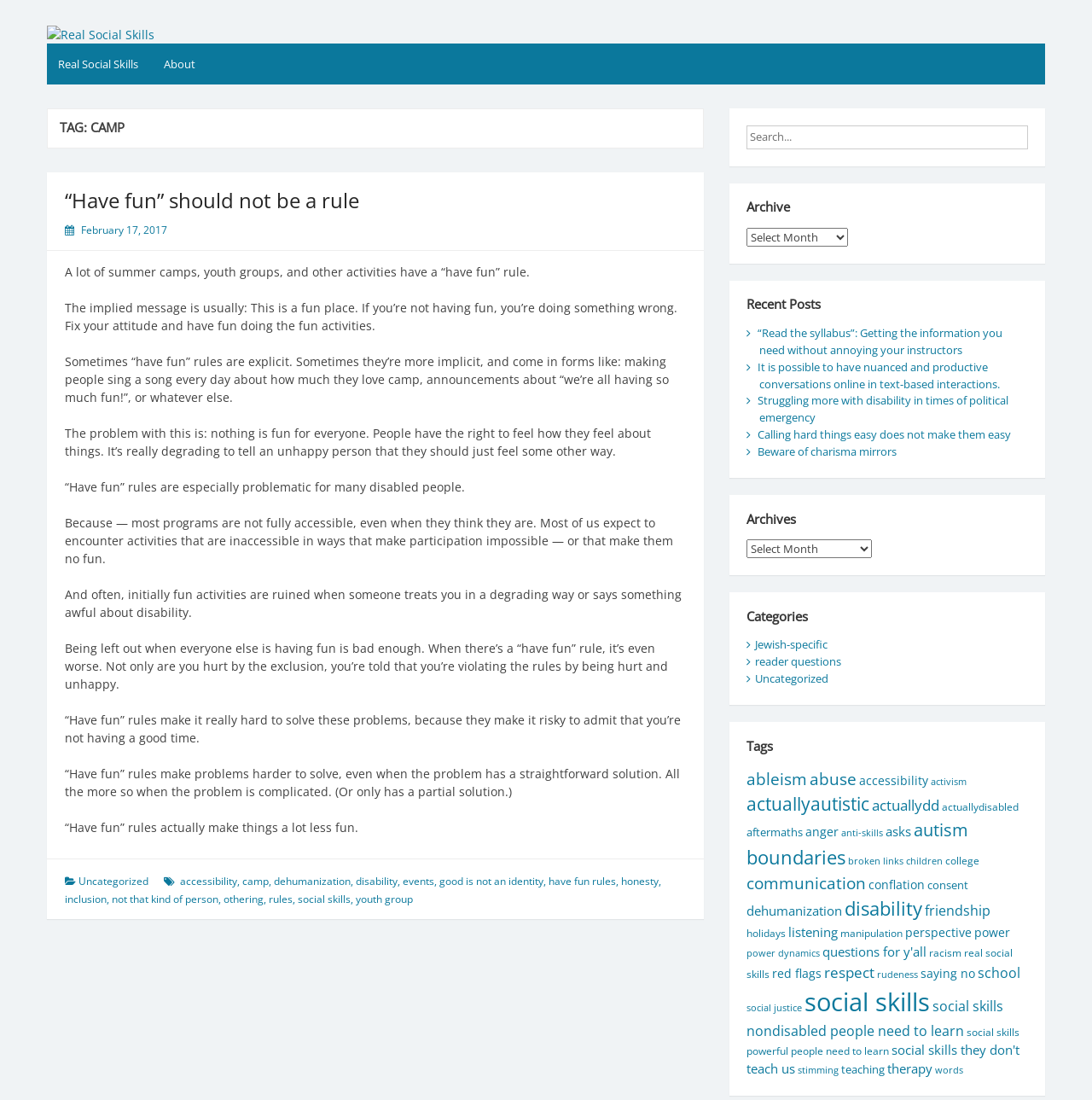Please find and provide the title of the webpage.

Real Social Skills